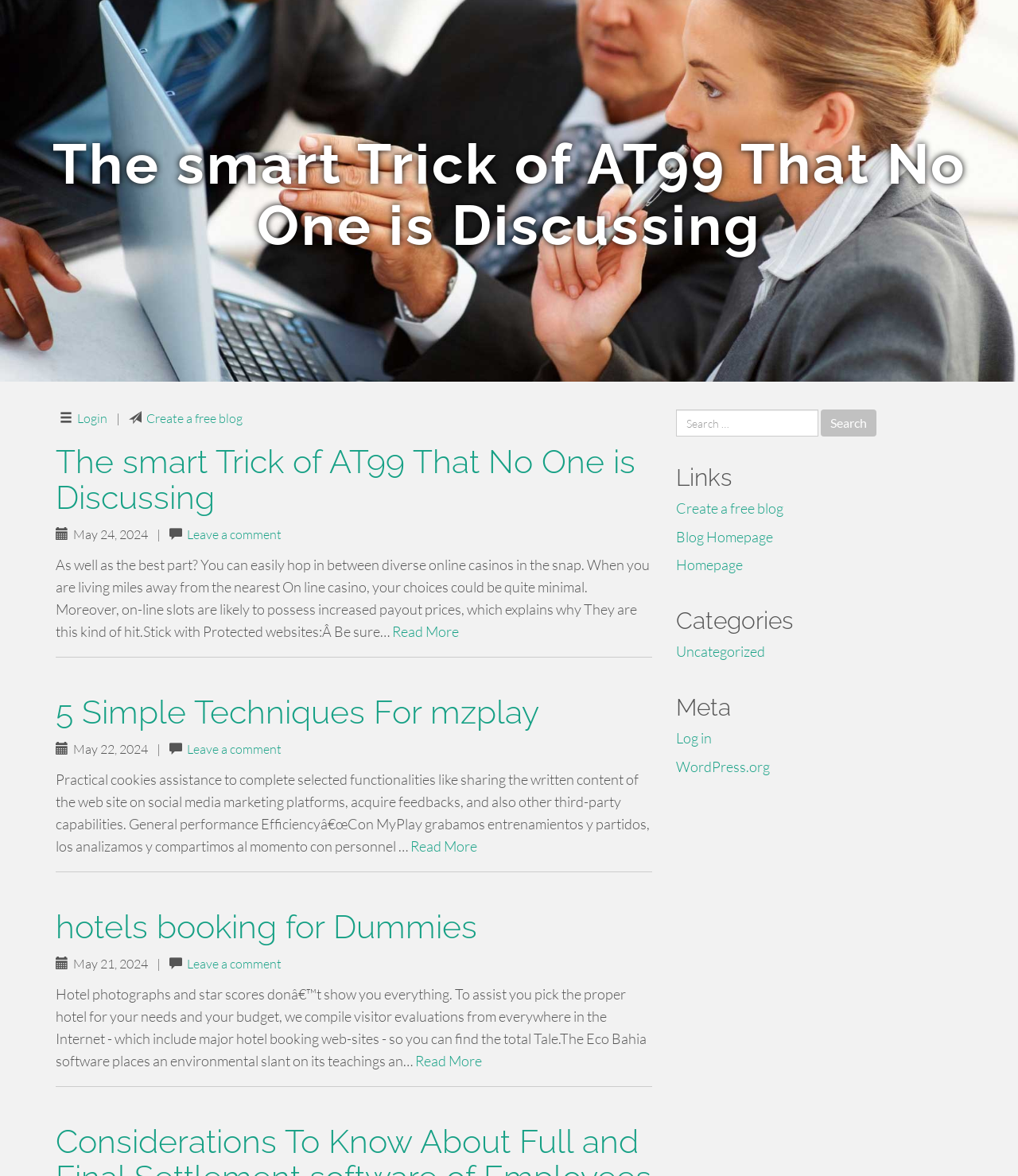Provide the bounding box coordinates in the format (top-left x, top-left y, bottom-right x, bottom-right y). All values are floating point numbers between 0 and 1. Determine the bounding box coordinate of the UI element described as: Read More

[0.385, 0.529, 0.451, 0.544]